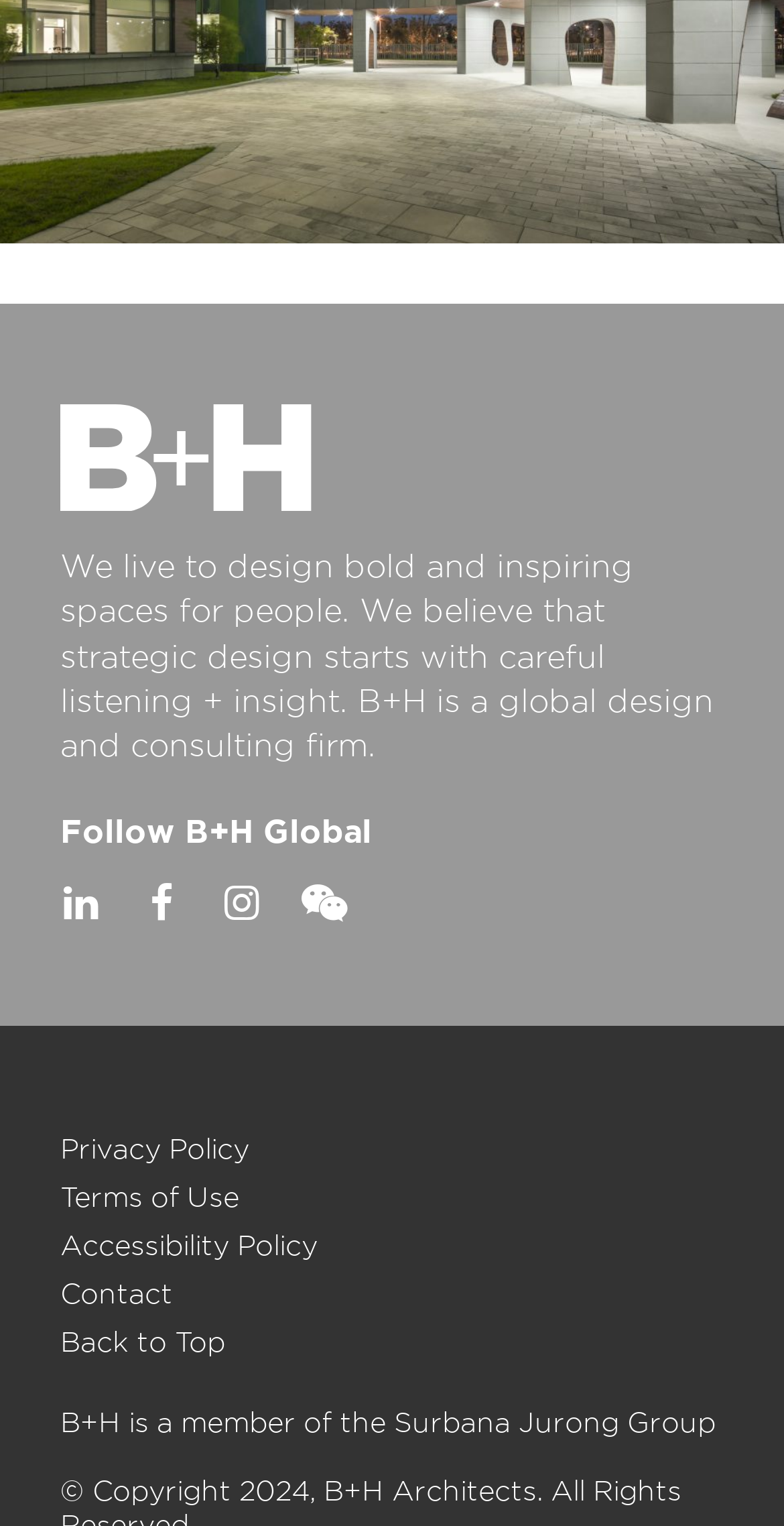Using the image as a reference, answer the following question in as much detail as possible:
How many links are available at the bottom of the page?

There are five links available at the bottom of the page, namely 'Privacy Policy', 'Terms of Use', 'Accessibility Policy', 'Contact', and 'Back to Top'.